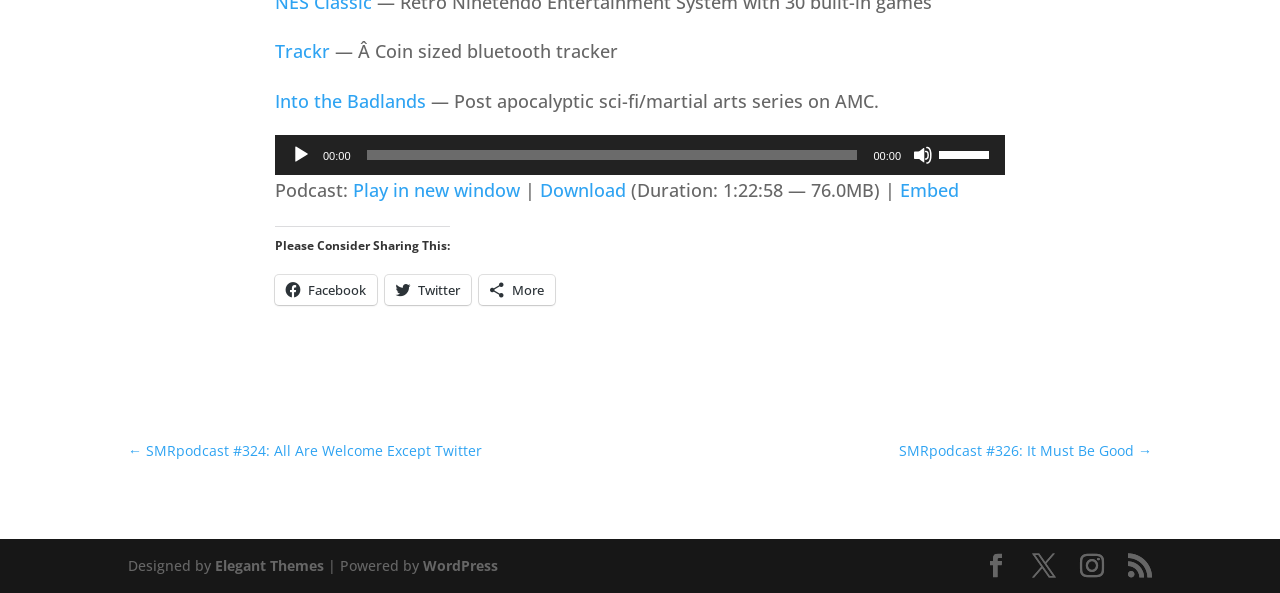Find the UI element described as: "RSS" and predict its bounding box coordinates. Ensure the coordinates are four float numbers between 0 and 1, [left, top, right, bottom].

[0.881, 0.935, 0.9, 0.977]